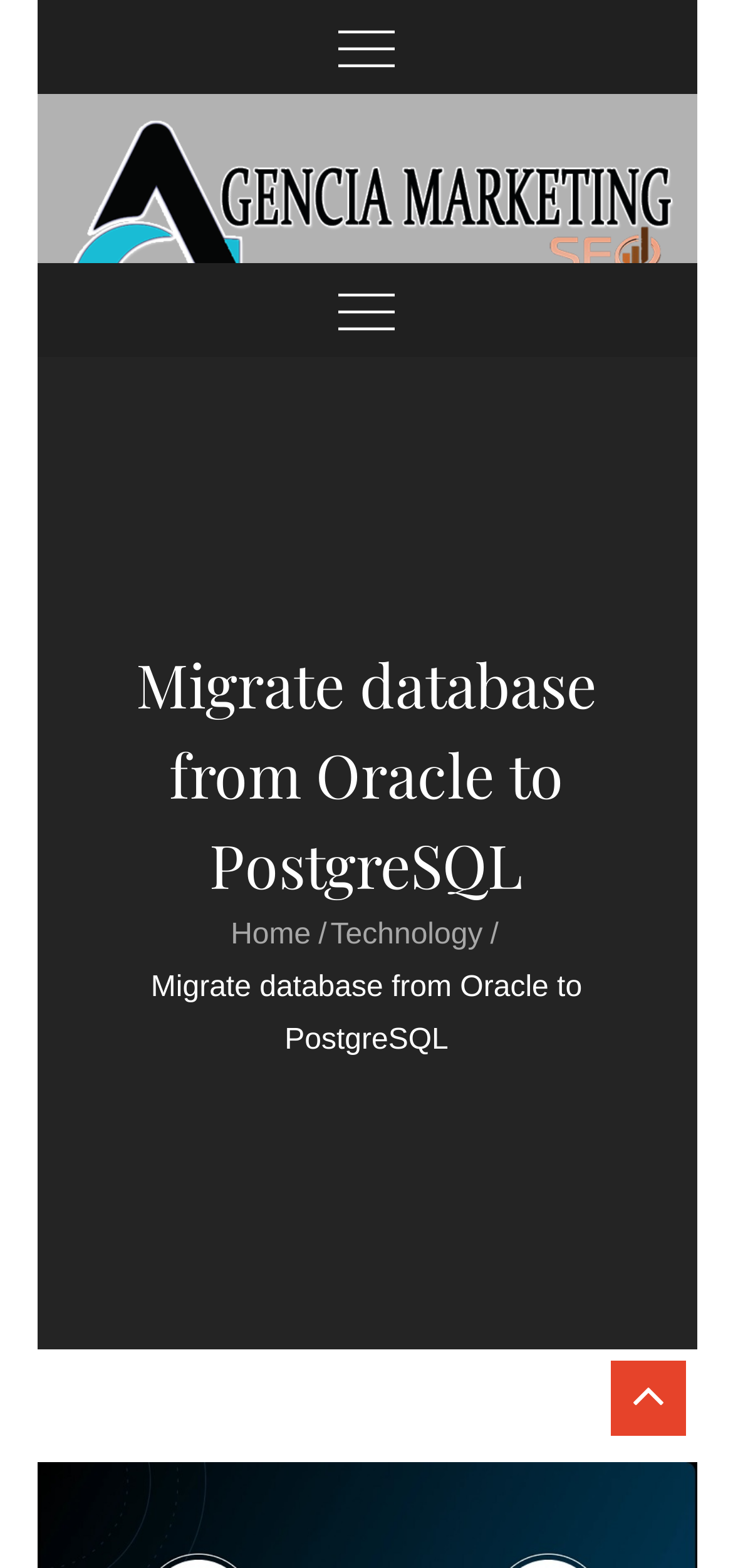Please provide a short answer using a single word or phrase for the question:
How many breadcrumb links are there?

2